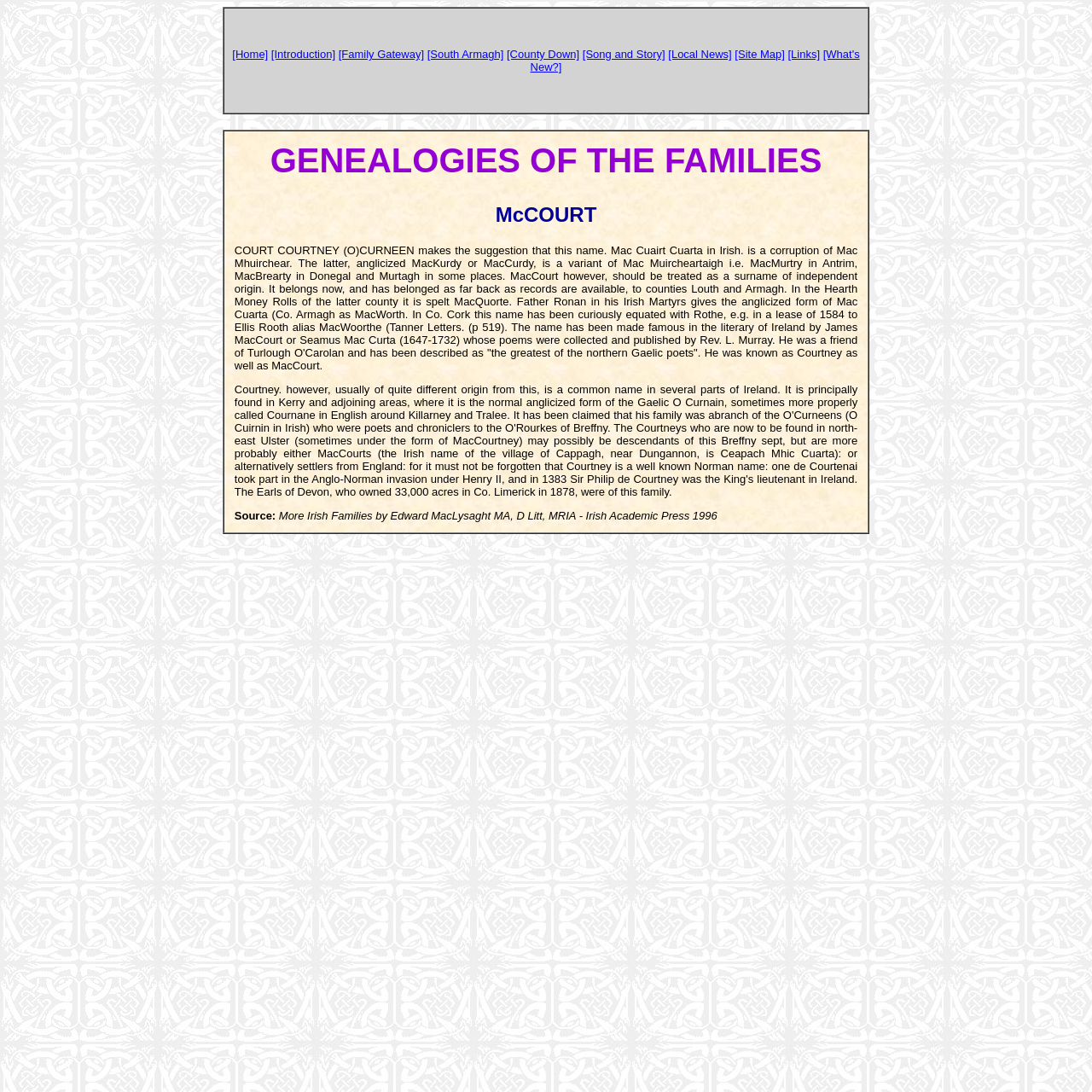Refer to the image and provide an in-depth answer to the question:
What is the name of the book mentioned in the text?

The text cites 'More Irish Families' by Edward MacLysaght as a source of information on Irish families, including the McCourt family.